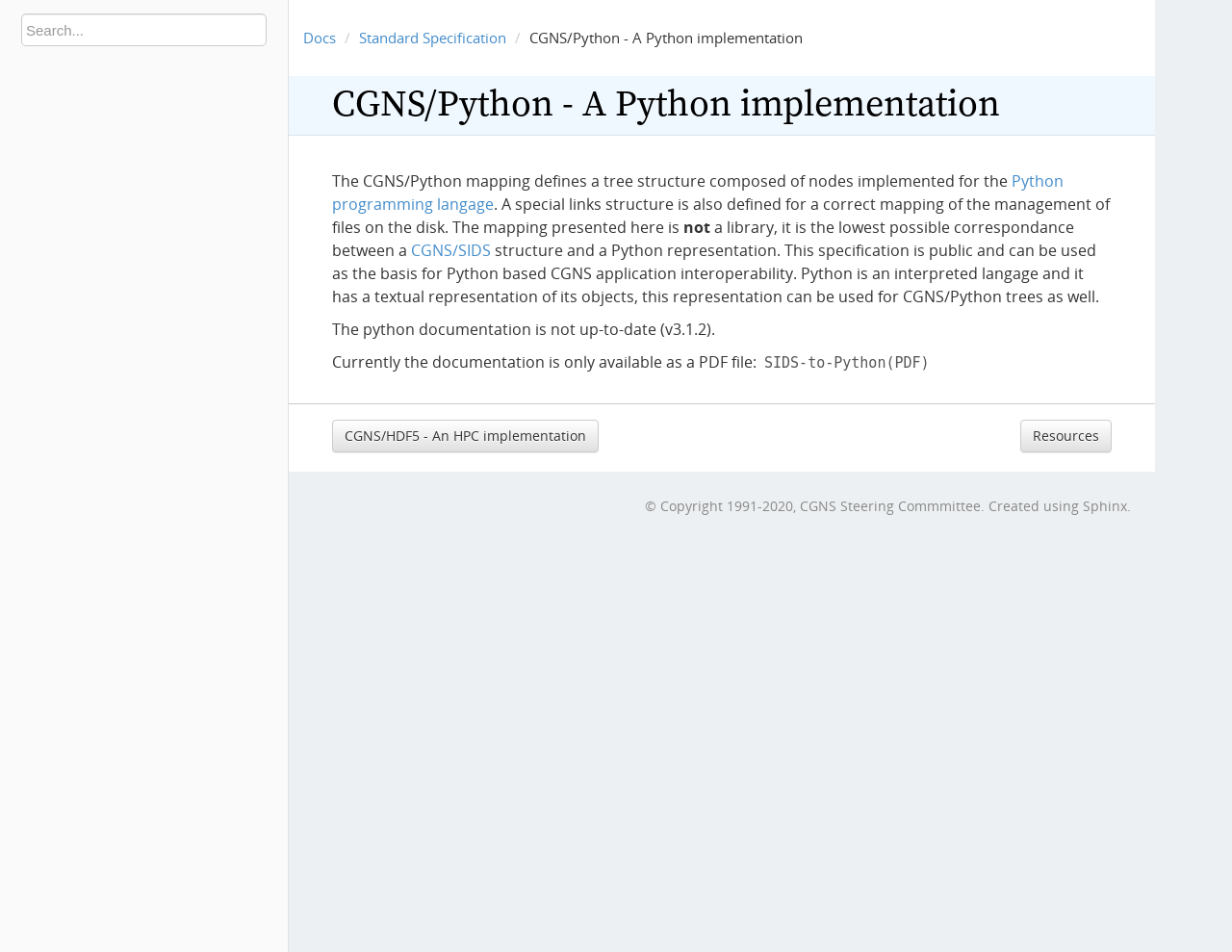Please specify the bounding box coordinates in the format (top-left x, top-left y, bottom-right x, bottom-right y), with all values as floating point numbers between 0 and 1. Identify the bounding box of the UI element described by: Python programming langage

[0.27, 0.179, 0.863, 0.226]